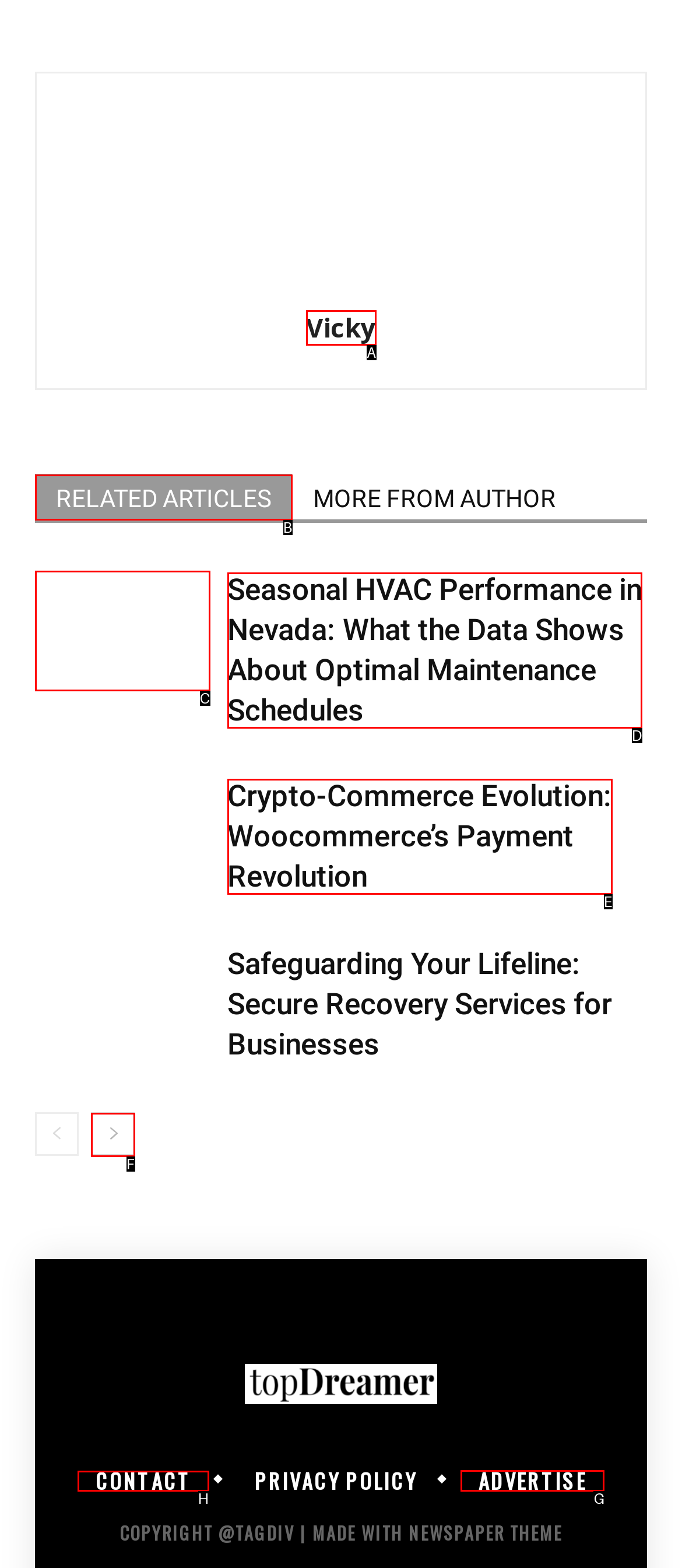Point out the correct UI element to click to carry out this instruction: contact us
Answer with the letter of the chosen option from the provided choices directly.

H